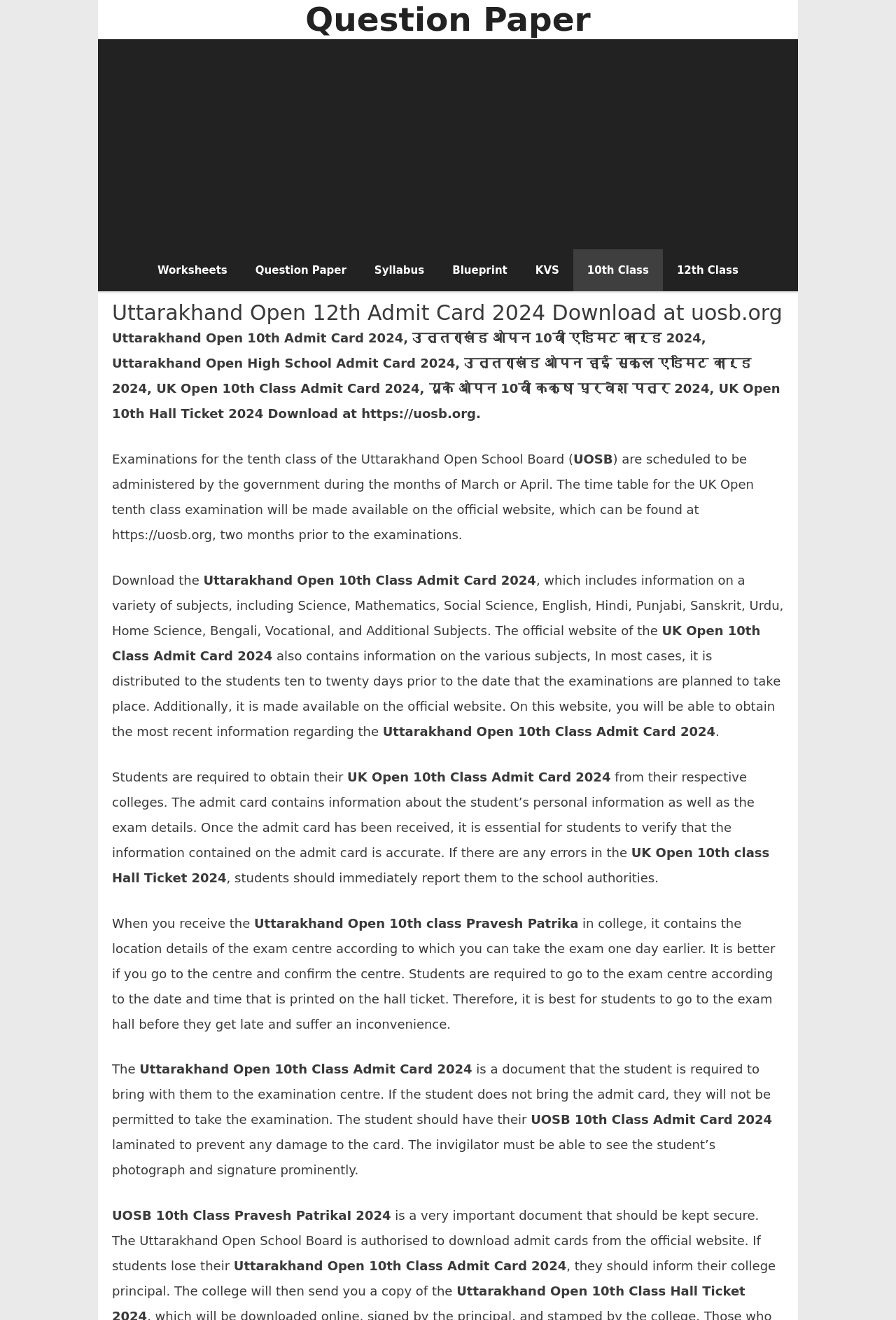Determine the bounding box coordinates of the clickable element to complete this instruction: "Click the '10th Class' link". Provide the coordinates in the format of four float numbers between 0 and 1, [left, top, right, bottom].

[0.64, 0.189, 0.74, 0.221]